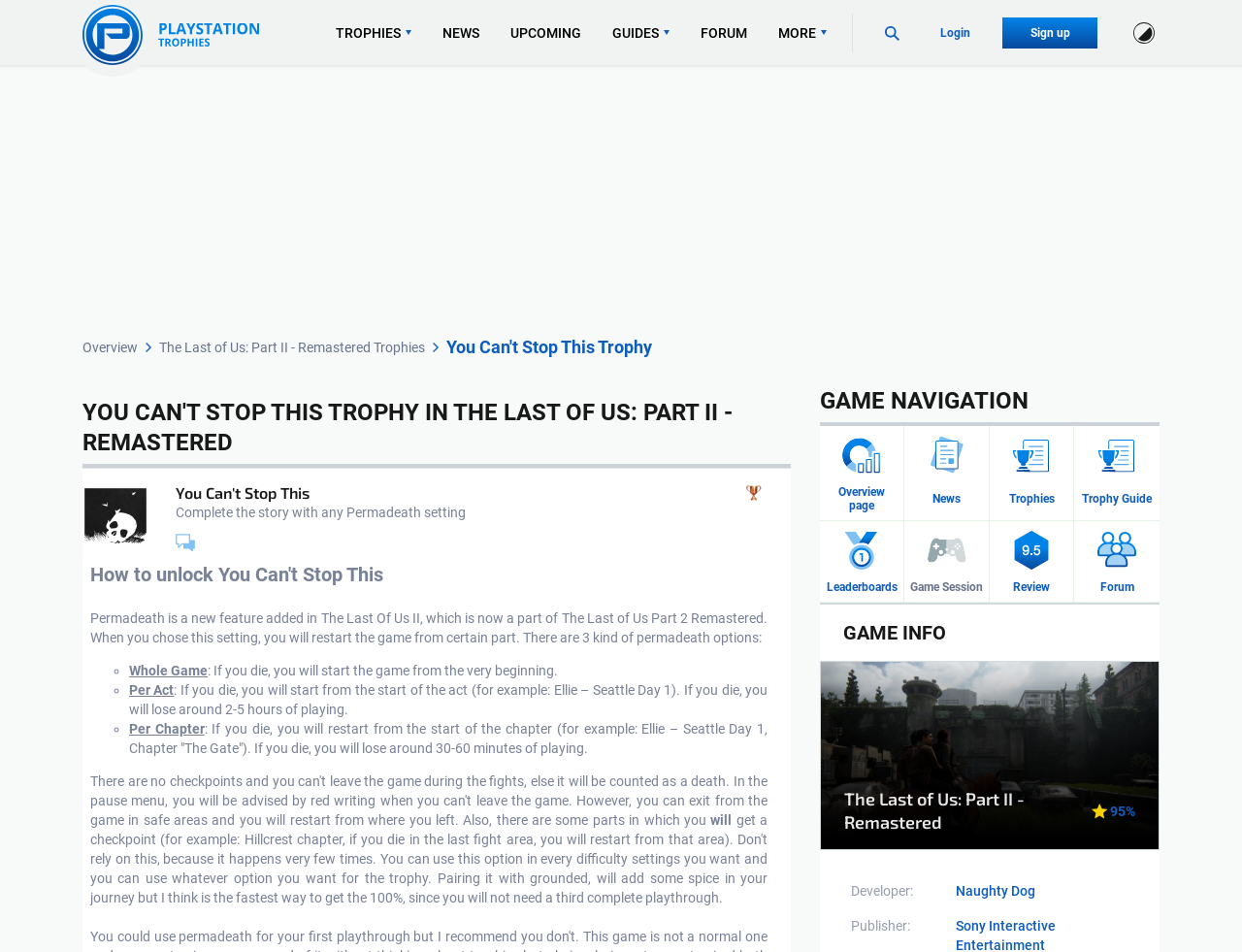What is the name of the game?
Based on the visual, give a brief answer using one word or a short phrase.

The Last of Us: Part II - Remastered